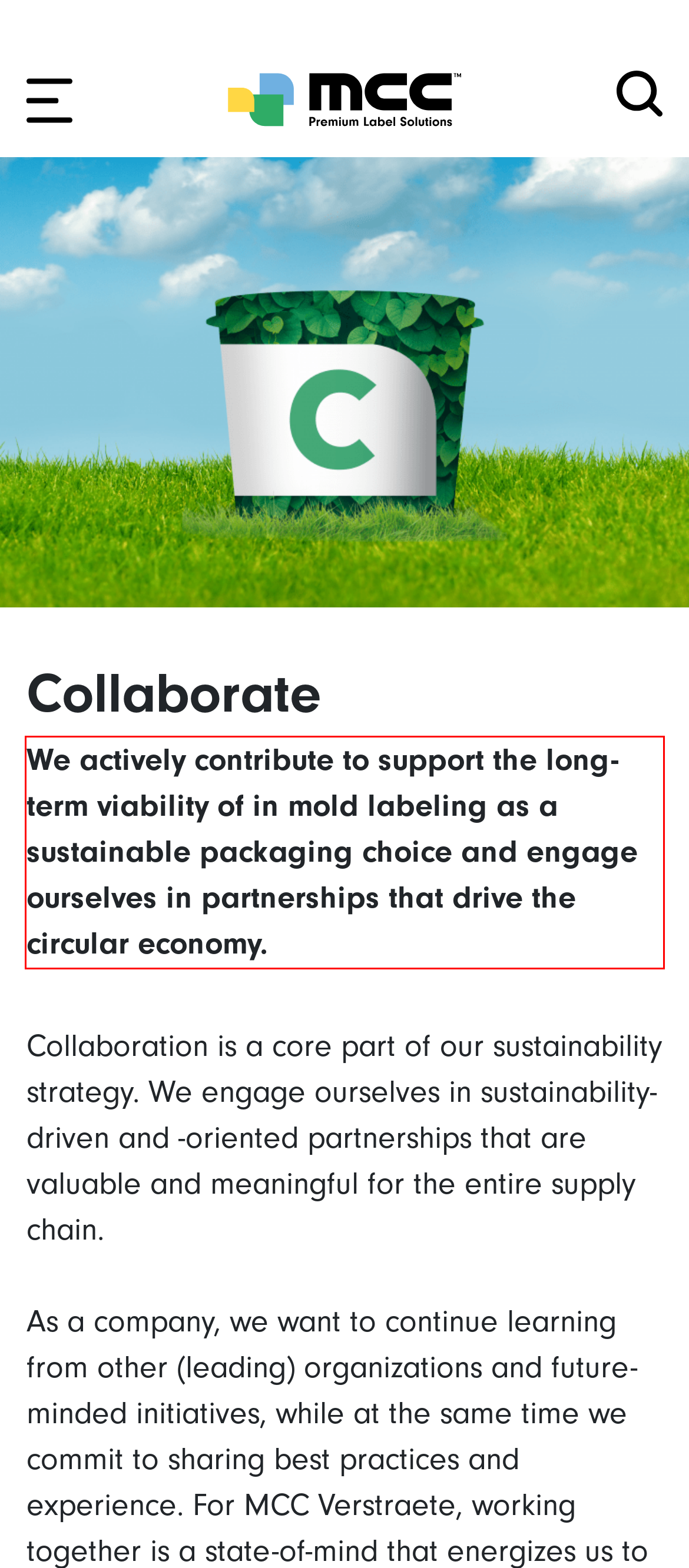Please take the screenshot of the webpage, find the red bounding box, and generate the text content that is within this red bounding box.

We actively contribute to support the long-term viability of in mold labeling as a sustainable packaging choice and engage ourselves in partnerships that drive the circular economy.